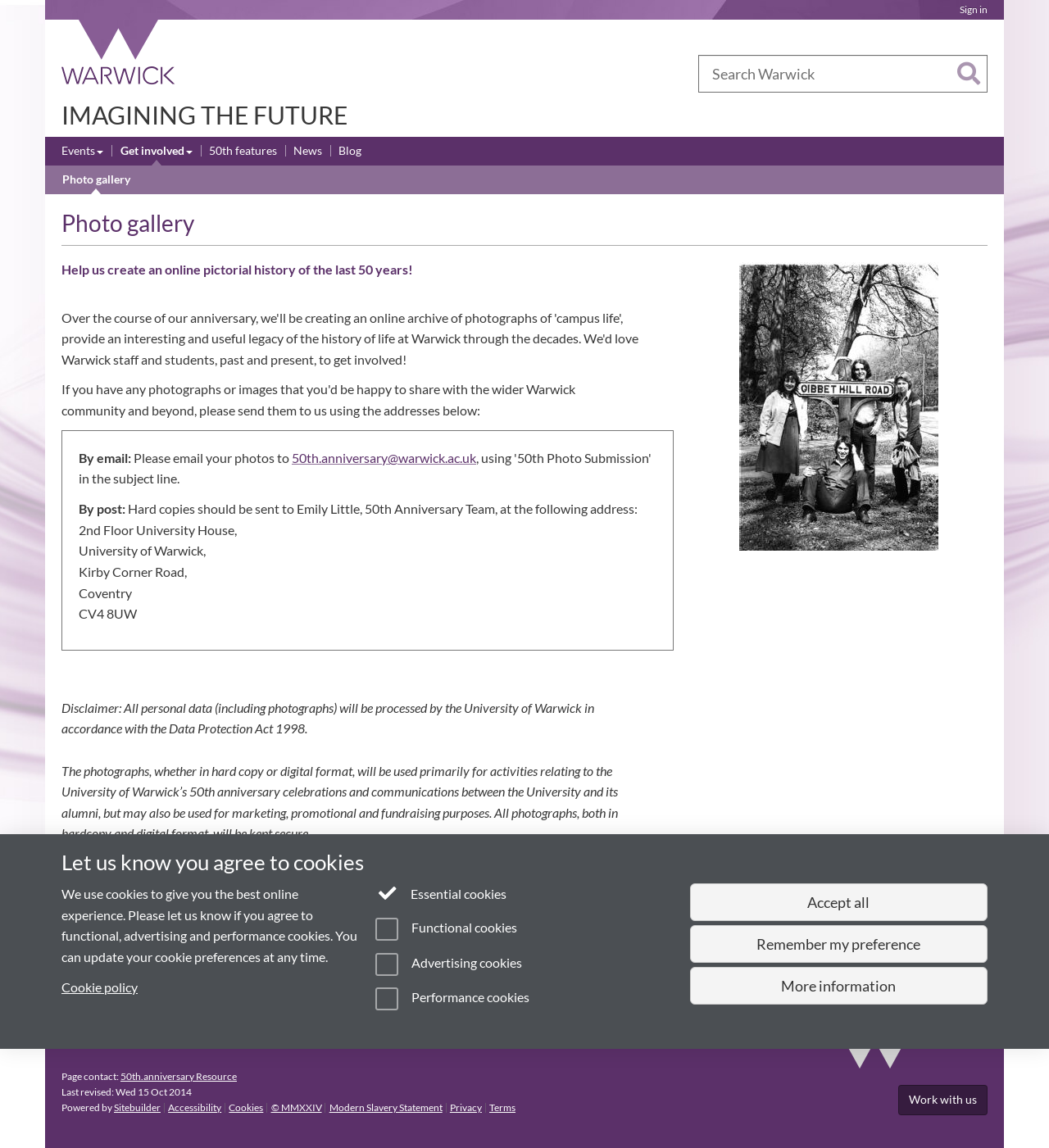What is the purpose of the photographs?
Relying on the image, give a concise answer in one word or a brief phrase.

50th anniversary celebrations and communications